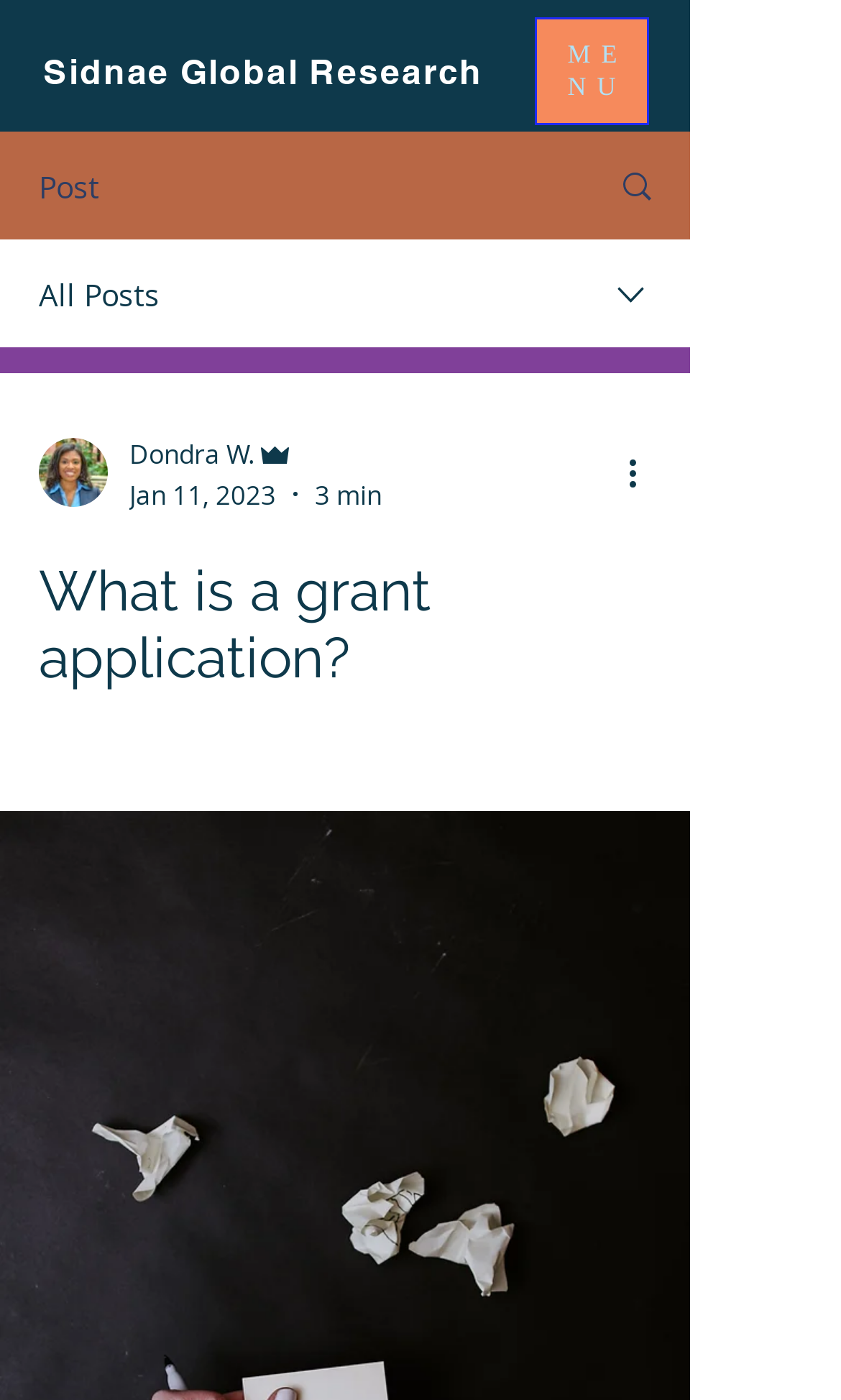Provide a brief response to the question below using a single word or phrase: 
What is the name of the research organization?

Sidnae Global Research